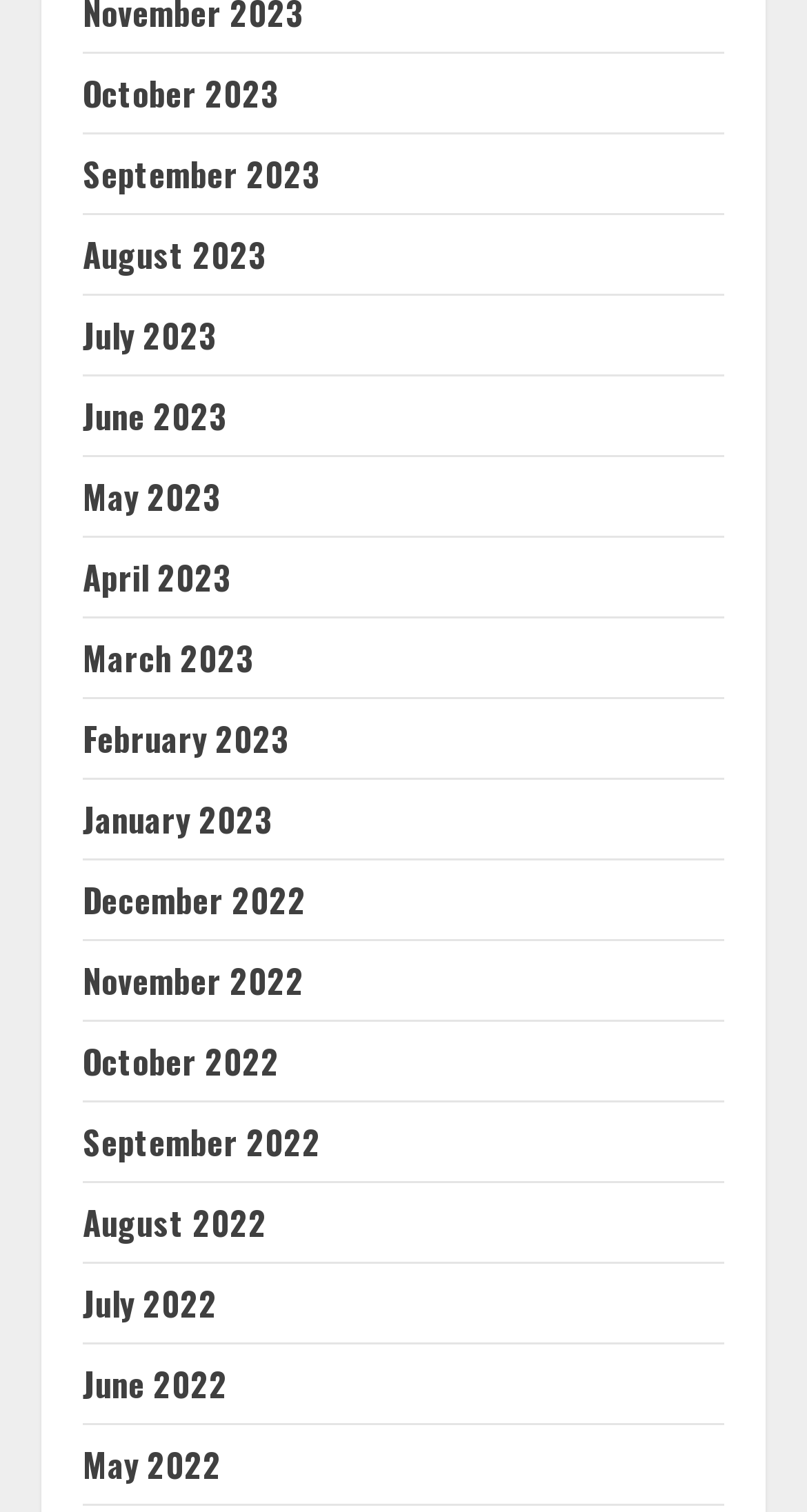Specify the bounding box coordinates of the element's area that should be clicked to execute the given instruction: "view September 2022". The coordinates should be four float numbers between 0 and 1, i.e., [left, top, right, bottom].

[0.103, 0.739, 0.397, 0.772]